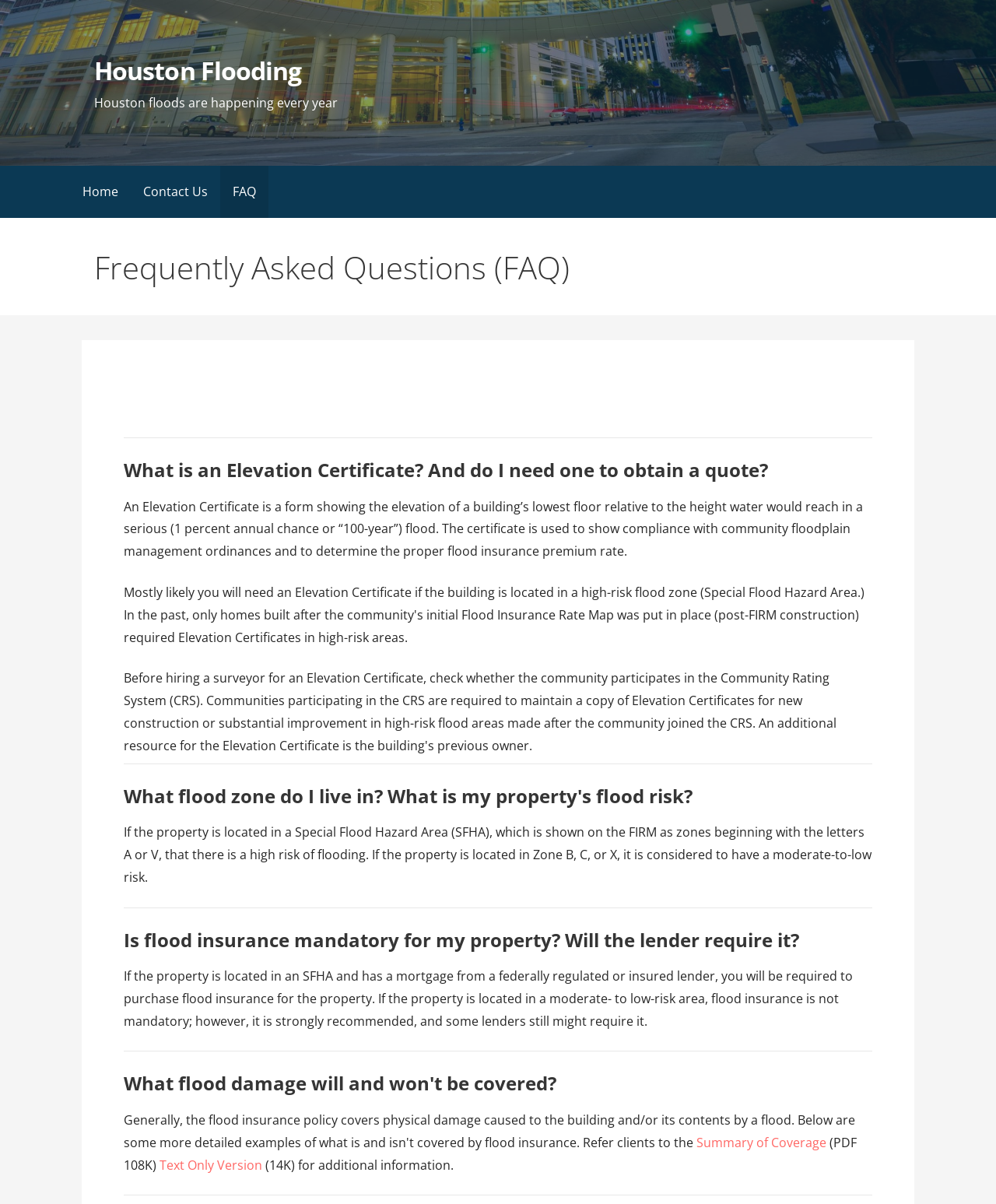Determine the bounding box coordinates for the HTML element mentioned in the following description: "Text Only Version". The coordinates should be a list of four floats ranging from 0 to 1, represented as [left, top, right, bottom].

[0.16, 0.96, 0.263, 0.975]